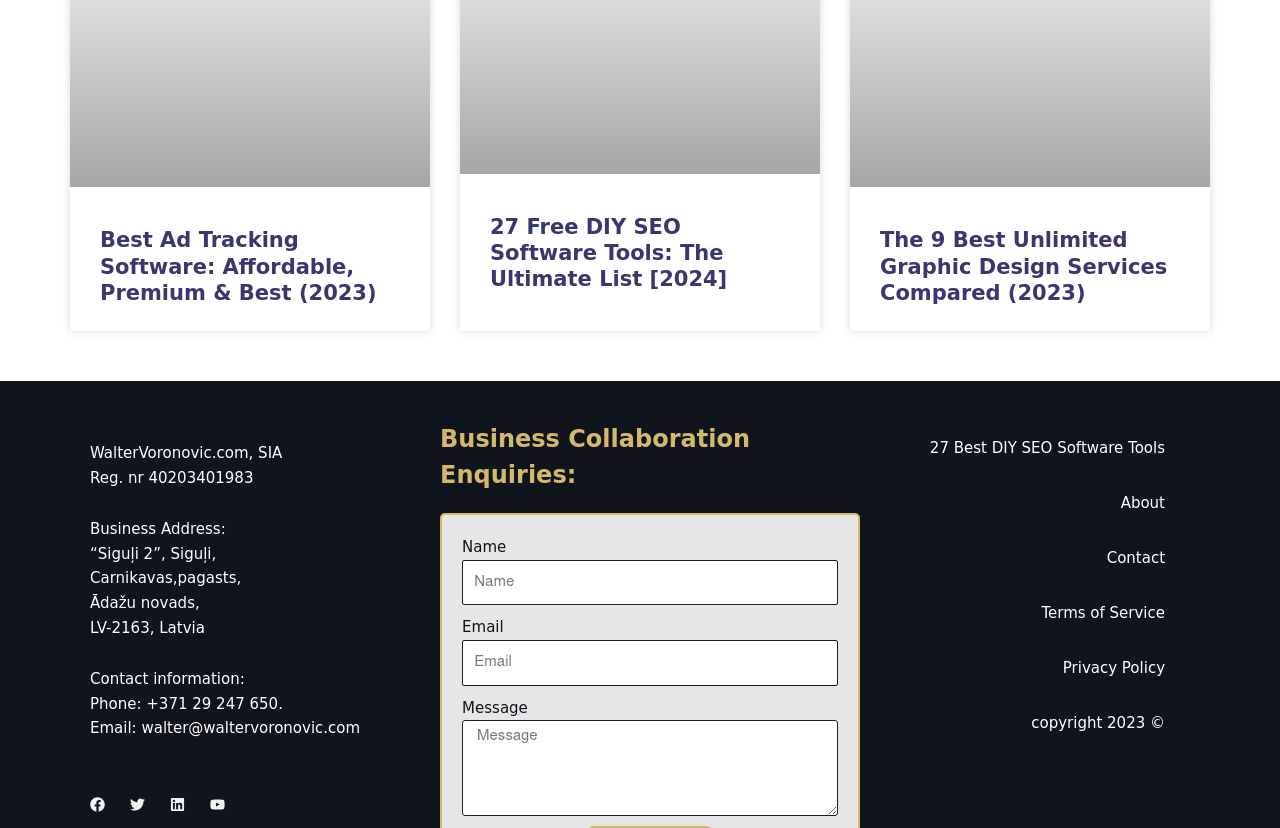What is the purpose of the form on the webpage?
Answer the question with a thorough and detailed explanation.

The form on the webpage is for business collaboration enquiries, as indicated by the heading 'Business Collaboration Enquiries:' above the form.